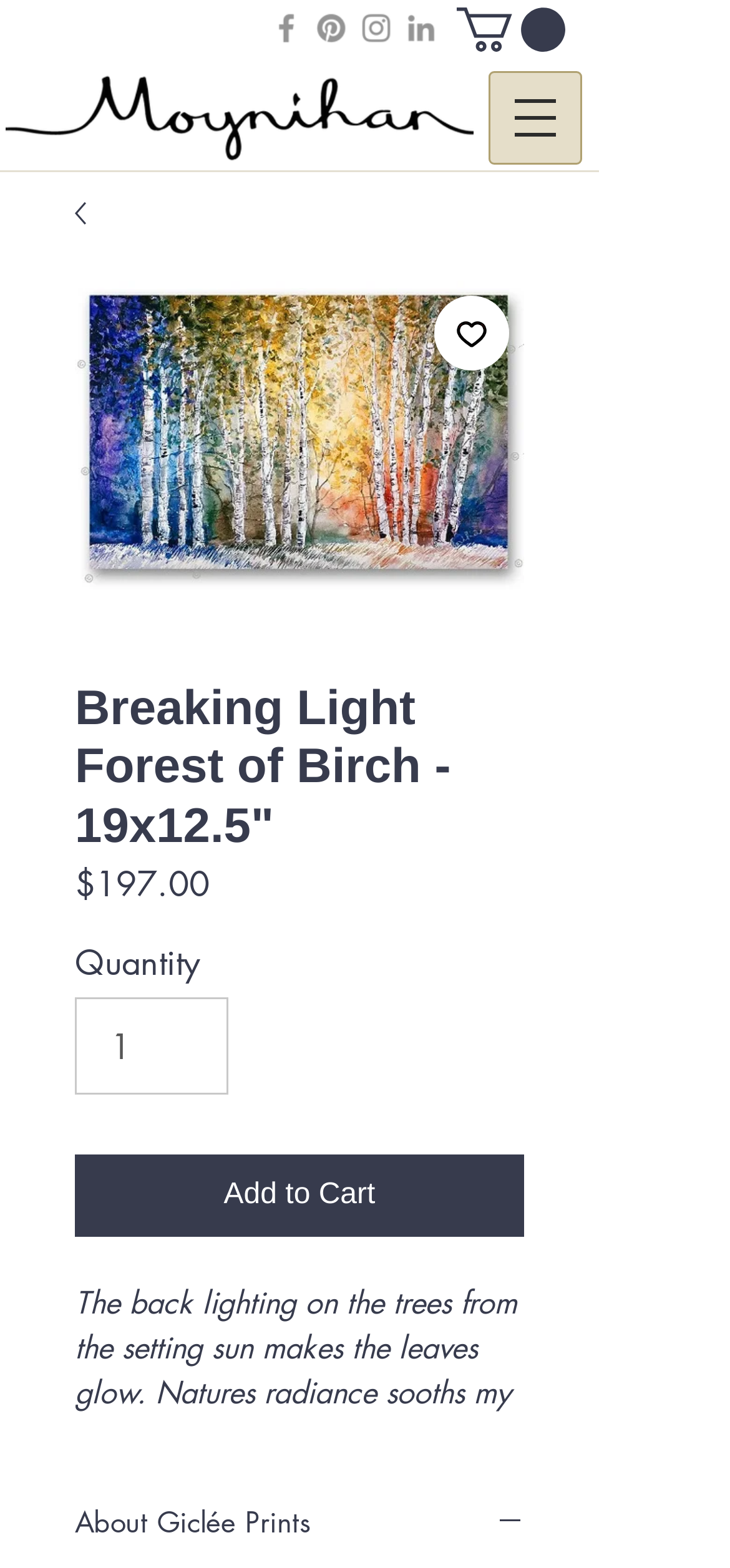Using the image as a reference, answer the following question in as much detail as possible:
How many social media links are there?

I found the number of social media links by counting the link elements that are located in the 'Social Bar' list, which includes links to Facebook, Pinterest, Instagram, and LinkedIn.